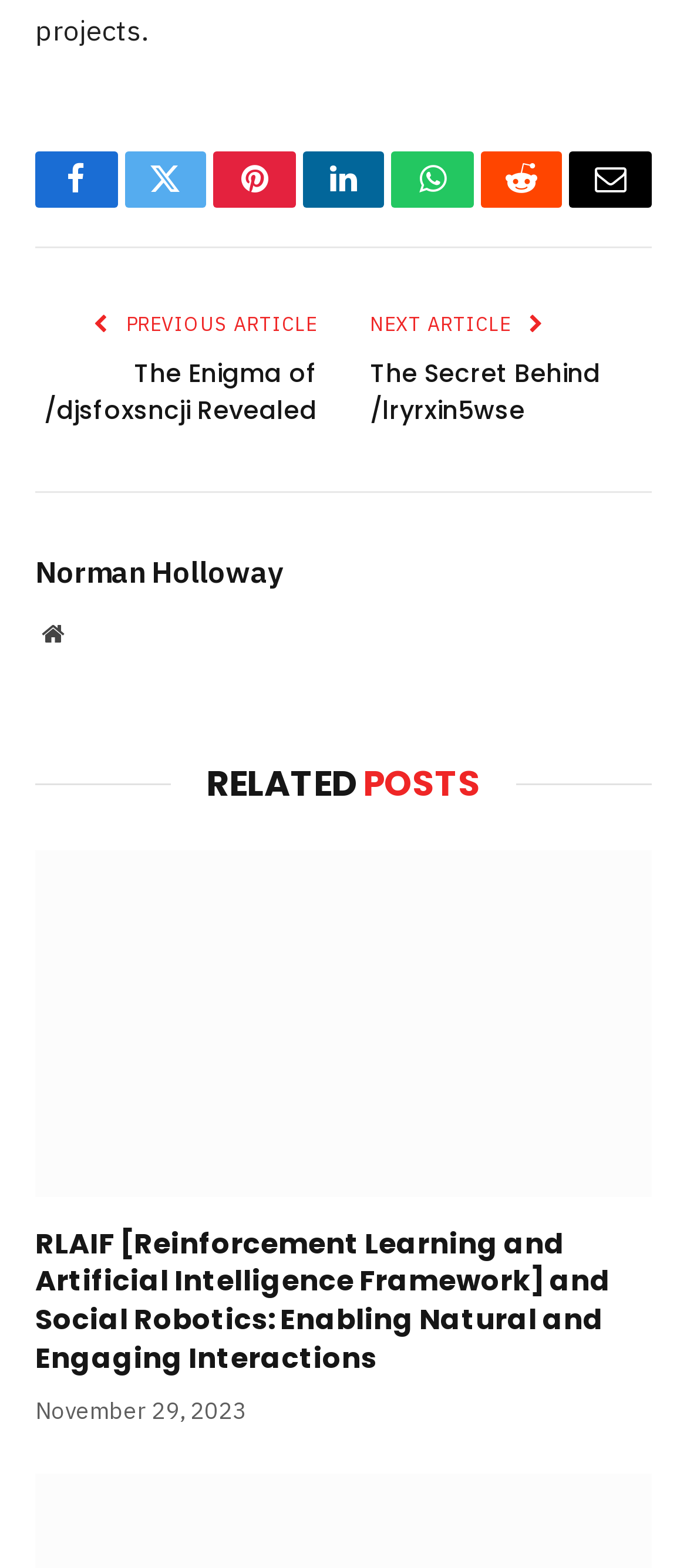Who is the author of the article? Look at the image and give a one-word or short phrase answer.

Norman Holloway